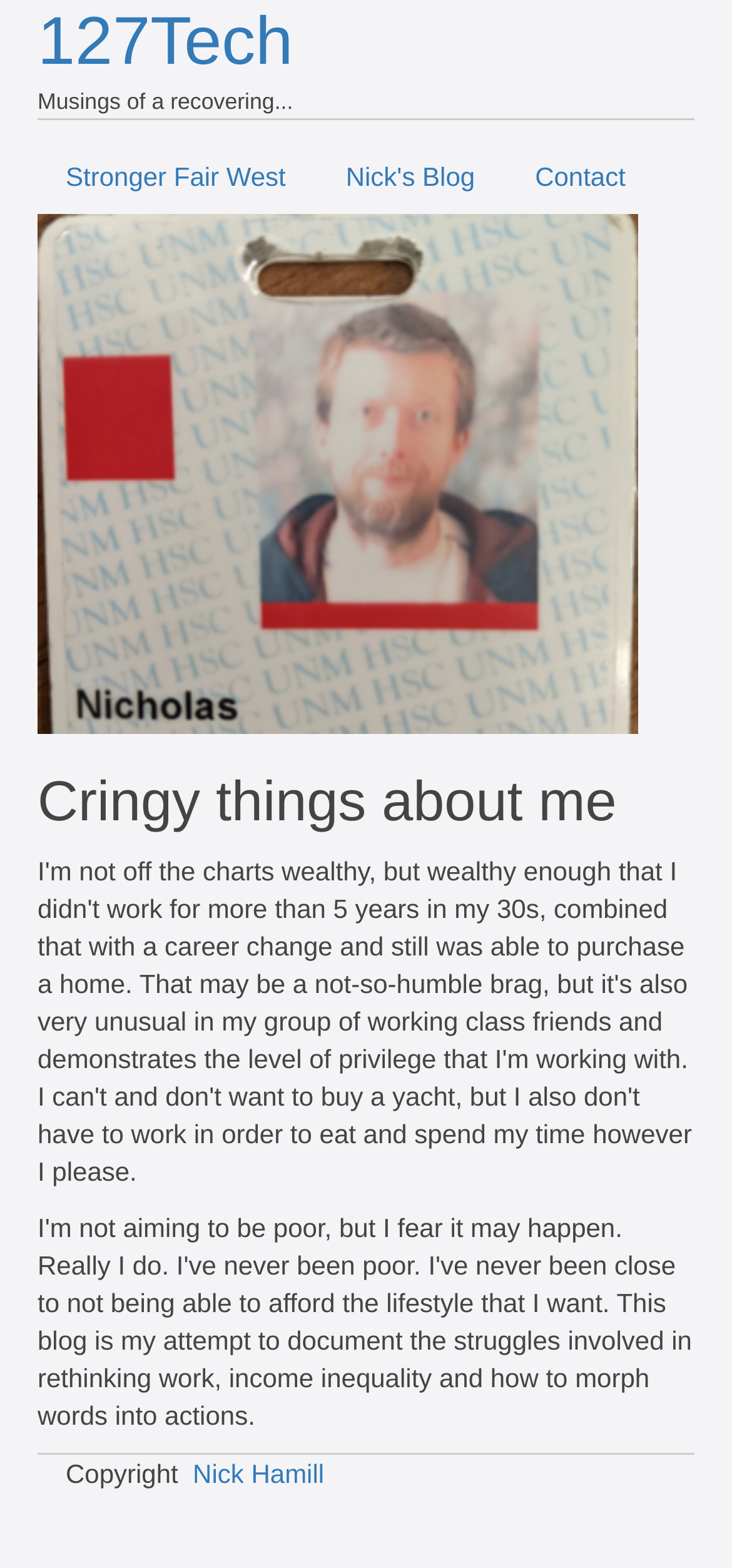What is the copyright information at the bottom of the page?
Using the image as a reference, give an elaborate response to the question.

The static text element at the bottom of the page contains the copyright information, which includes the name 'Nick Hamill'. This suggests that Nick Hamill is the owner or creator of the website.